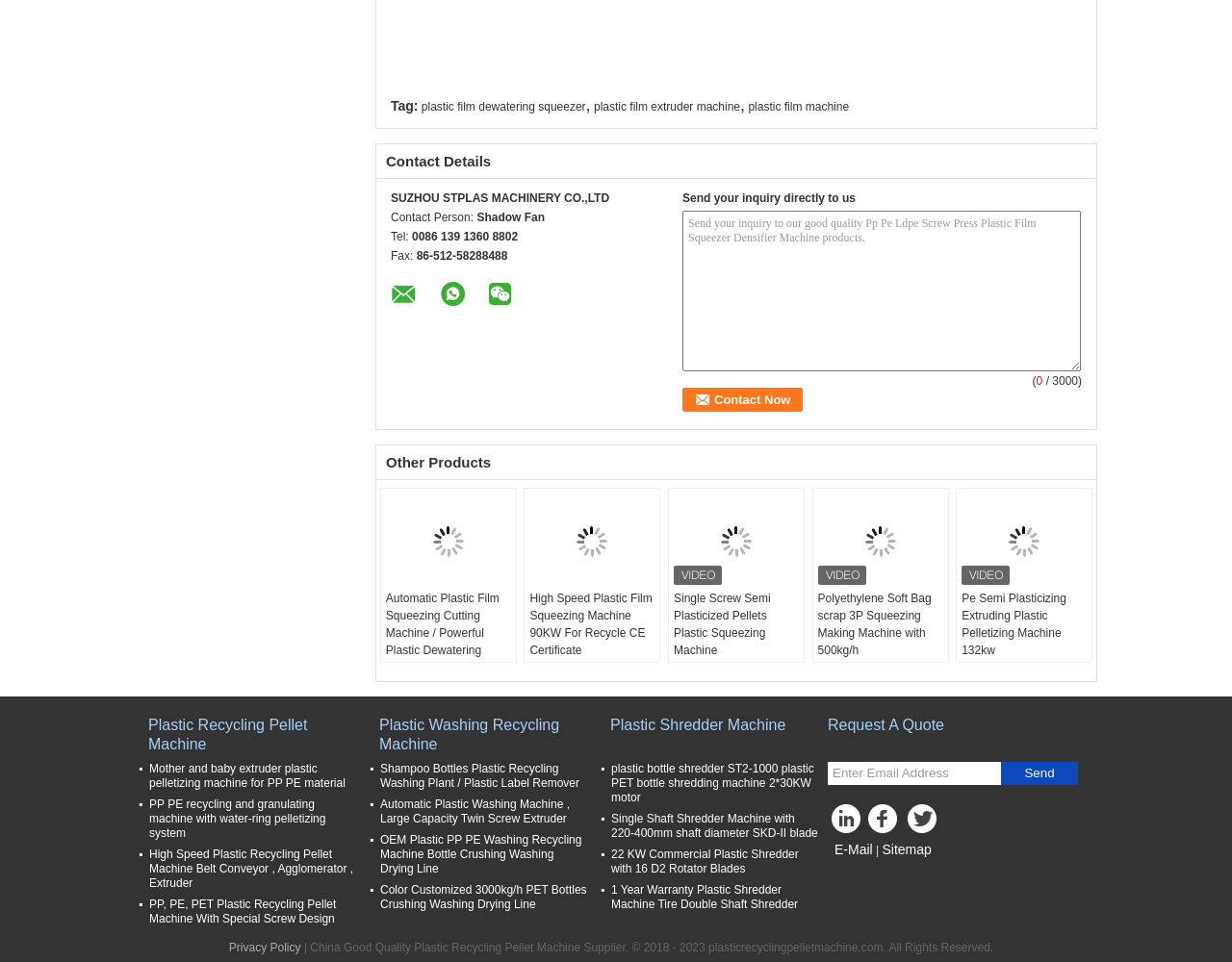What type of products are listed on the webpage?
Please provide a full and detailed response to the question.

The webpage lists various products related to plastic film machines, including plastic film dewatering squeezers, plastic film extruder machines, and plastic film cutting machines. These products are listed with their names, descriptions, and images, indicating that the webpage is showcasing the company's product offerings.